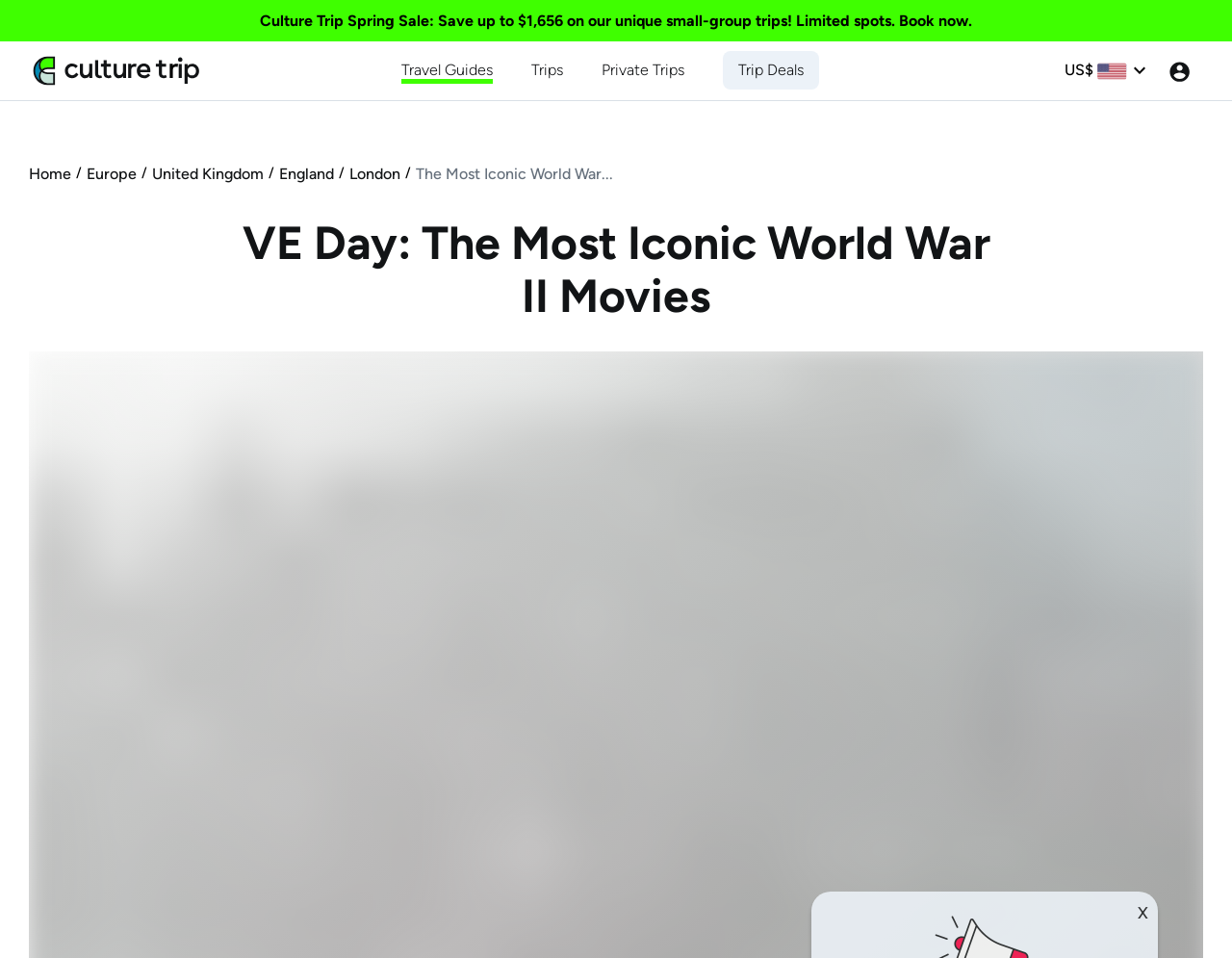Find the bounding box coordinates of the element's region that should be clicked in order to follow the given instruction: "Read about The Most Iconic World War II Movies". The coordinates should consist of four float numbers between 0 and 1, i.e., [left, top, right, bottom].

[0.338, 0.169, 0.498, 0.193]